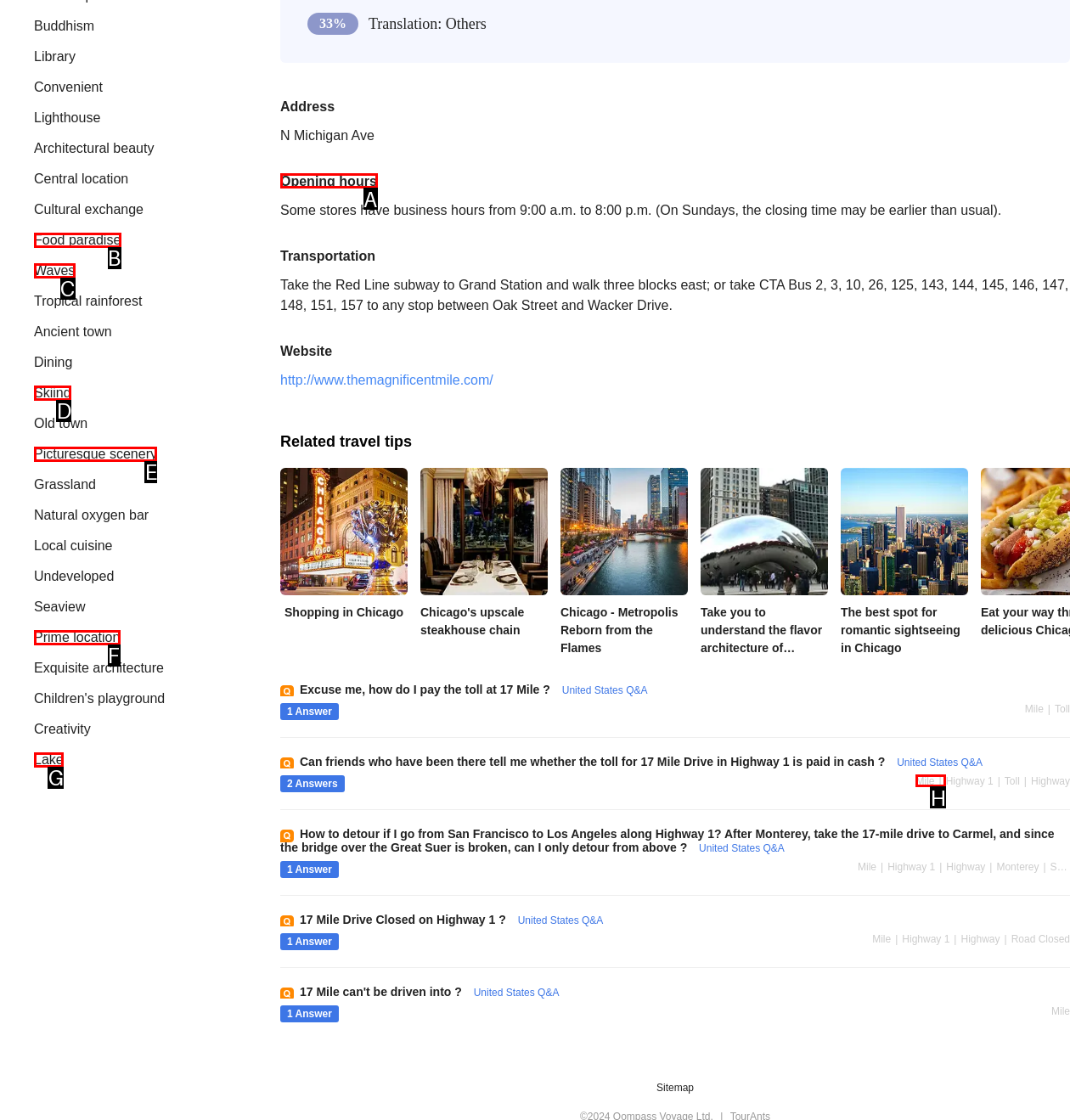Identify the HTML element to click to fulfill this task: Check the opening hours
Answer with the letter from the given choices.

A